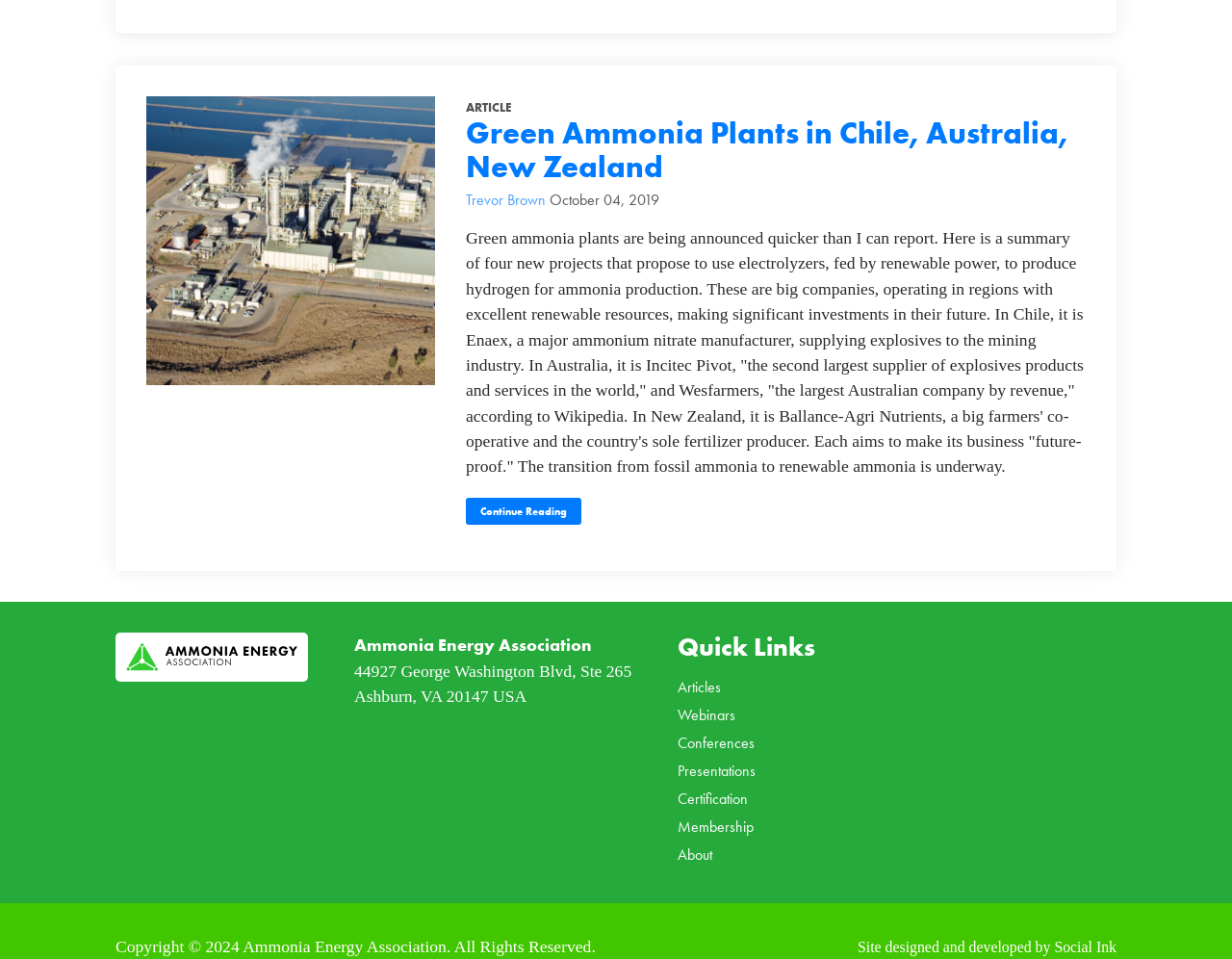Can you identify the bounding box coordinates of the clickable region needed to carry out this instruction: 'Click on the link to continue reading'? The coordinates should be four float numbers within the range of 0 to 1, stated as [left, top, right, bottom].

[0.378, 0.519, 0.472, 0.547]